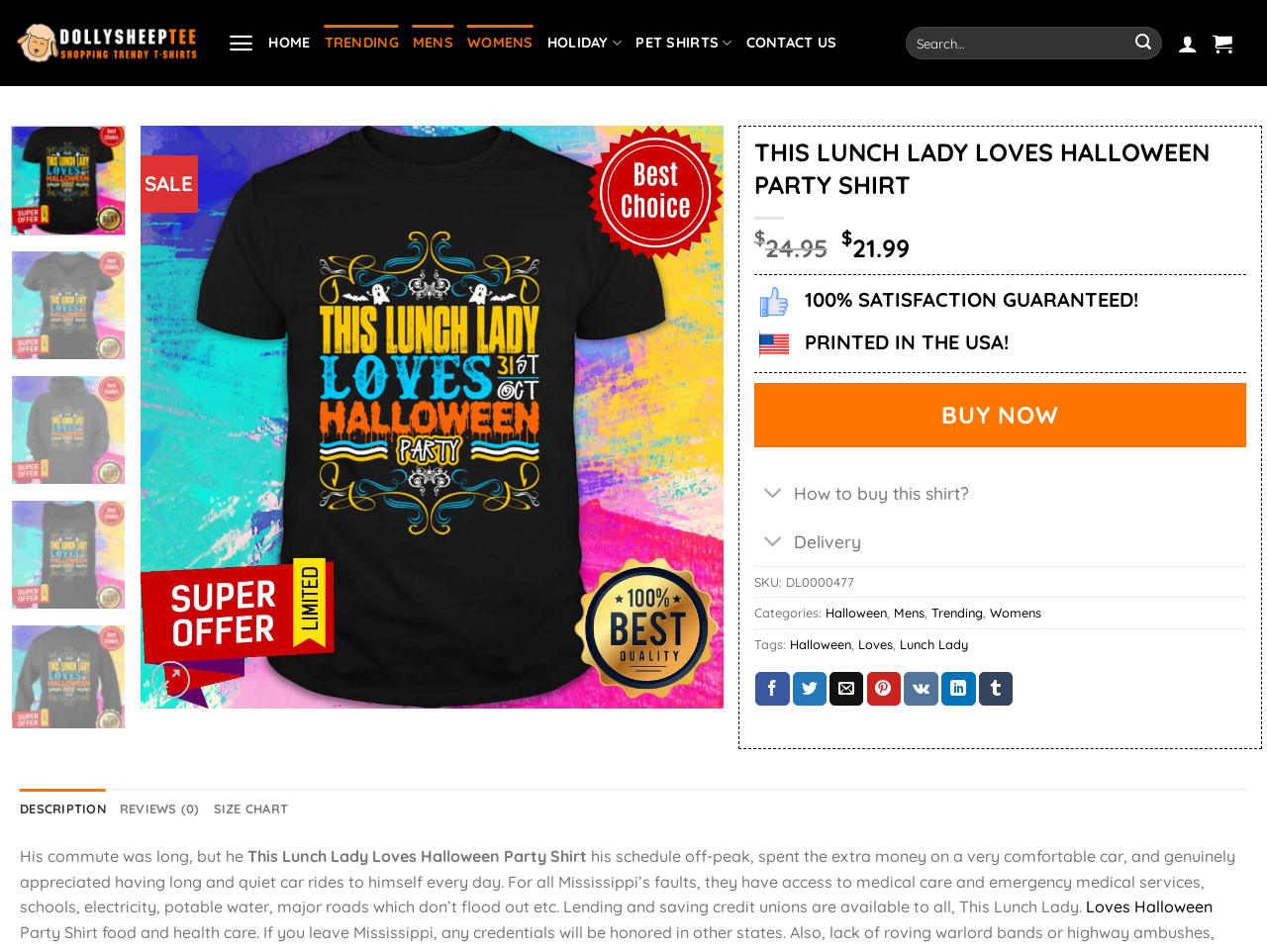By analyzing the image, answer the following question with a detailed response: What is the name of the shirt?

I found the answer by looking at the title of the webpage, which is 'This Lunch Lady Loves Halloween Party Shirt - Dollysheeptee - Custom t-shirts, hoodies, apparel!'. This title is also repeated in the image description and the heading of the webpage.